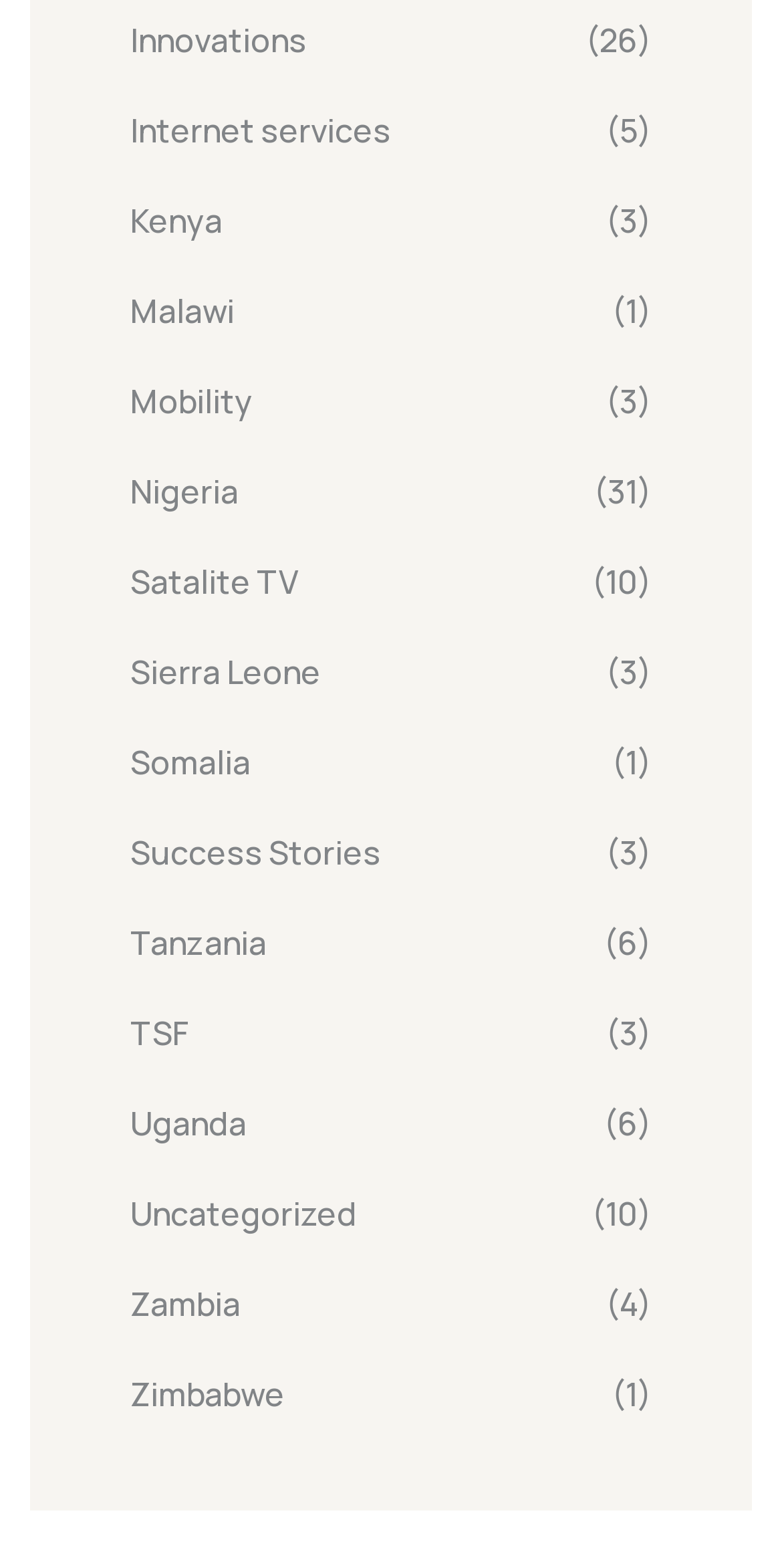Determine the bounding box coordinates for the HTML element described here: "Nigeria".

[0.167, 0.294, 0.305, 0.333]